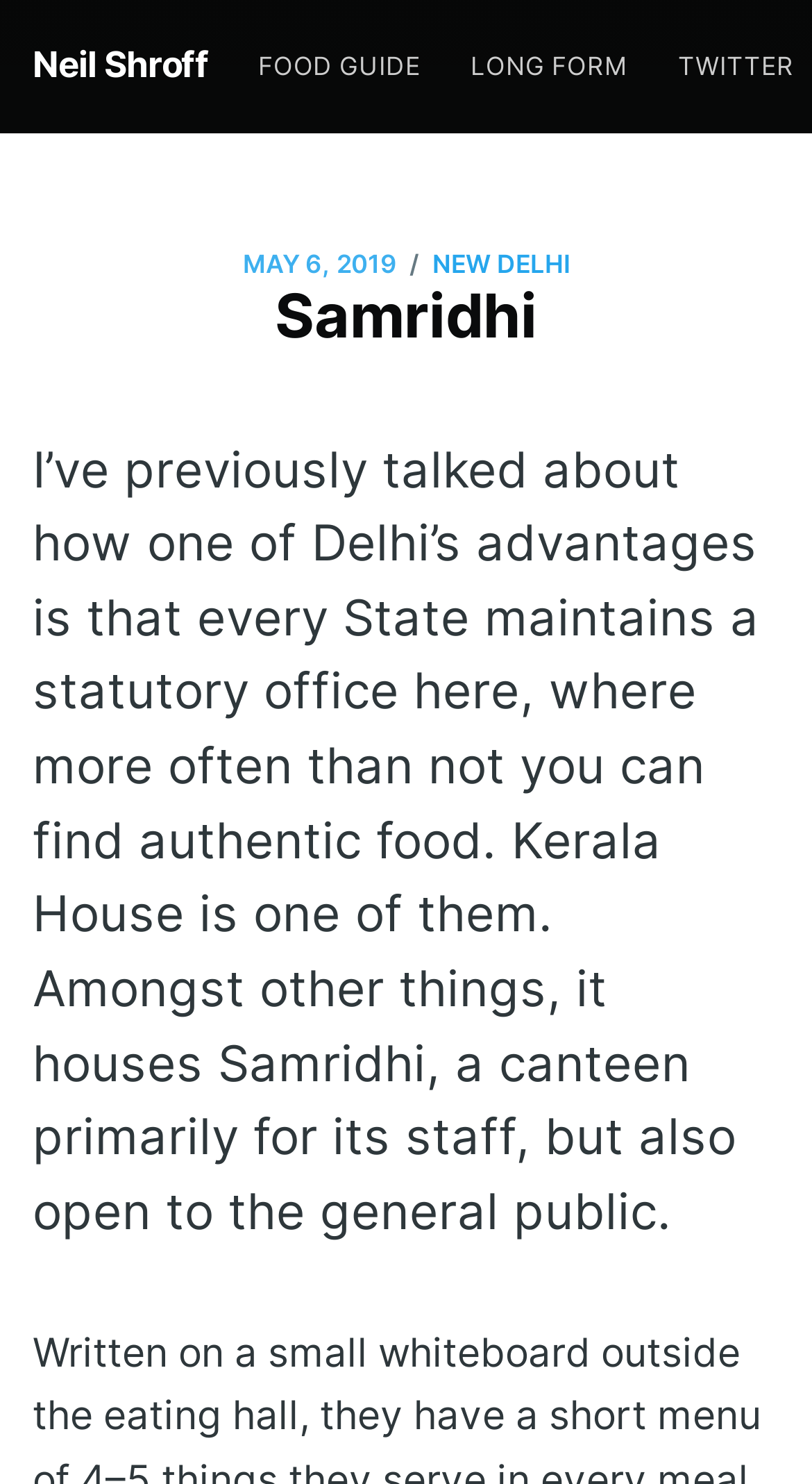What is the location mentioned in the article?
Please provide a comprehensive and detailed answer to the question.

The location can be found in the link element, which is a child of the HeaderAsNonLandmark element. The link text displays 'NEW DELHI'.